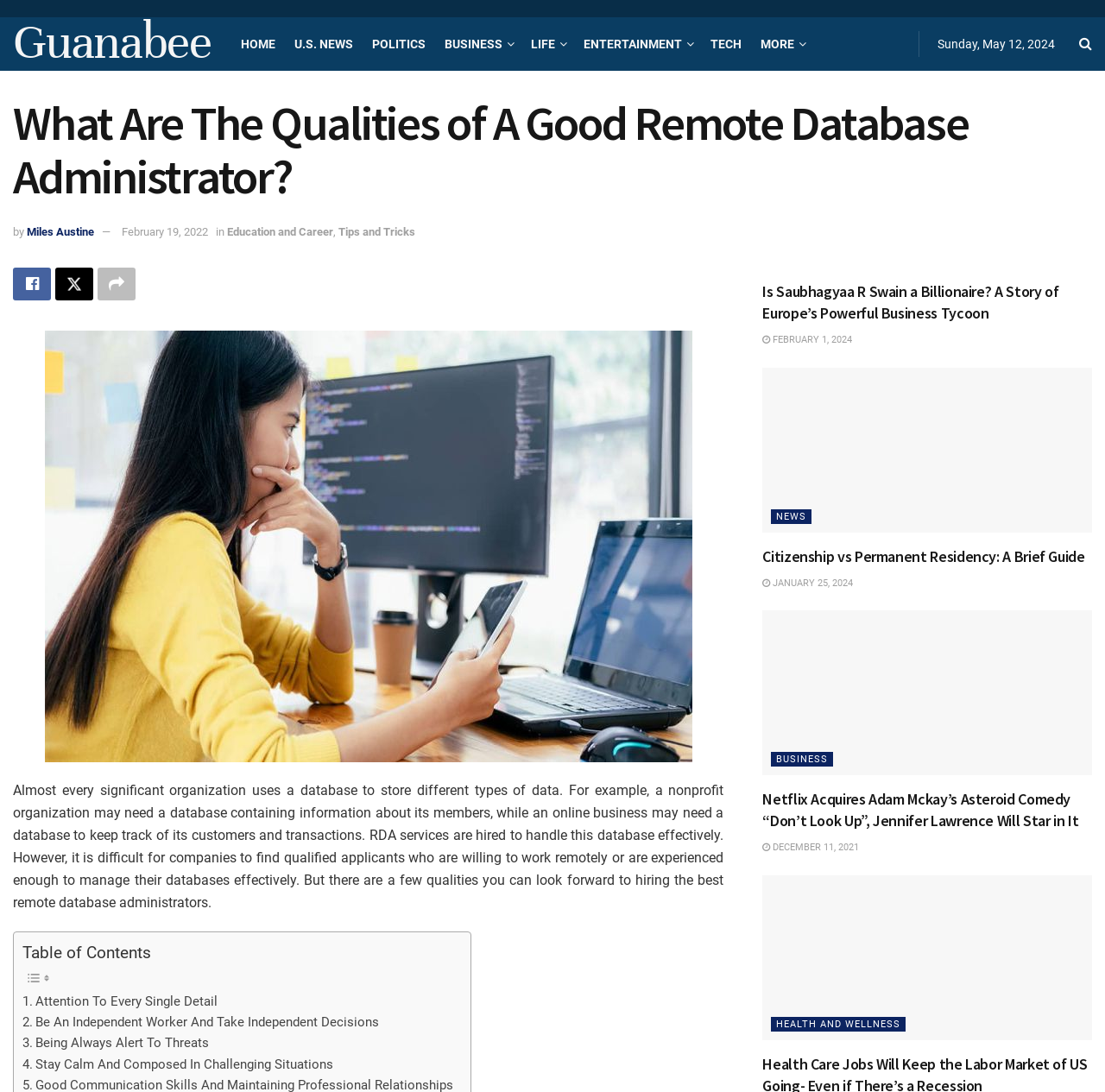Identify the bounding box coordinates for the UI element described by the following text: "Attention To Every Single Detail". Provide the coordinates as four float numbers between 0 and 1, in the format [left, top, right, bottom].

[0.02, 0.907, 0.197, 0.927]